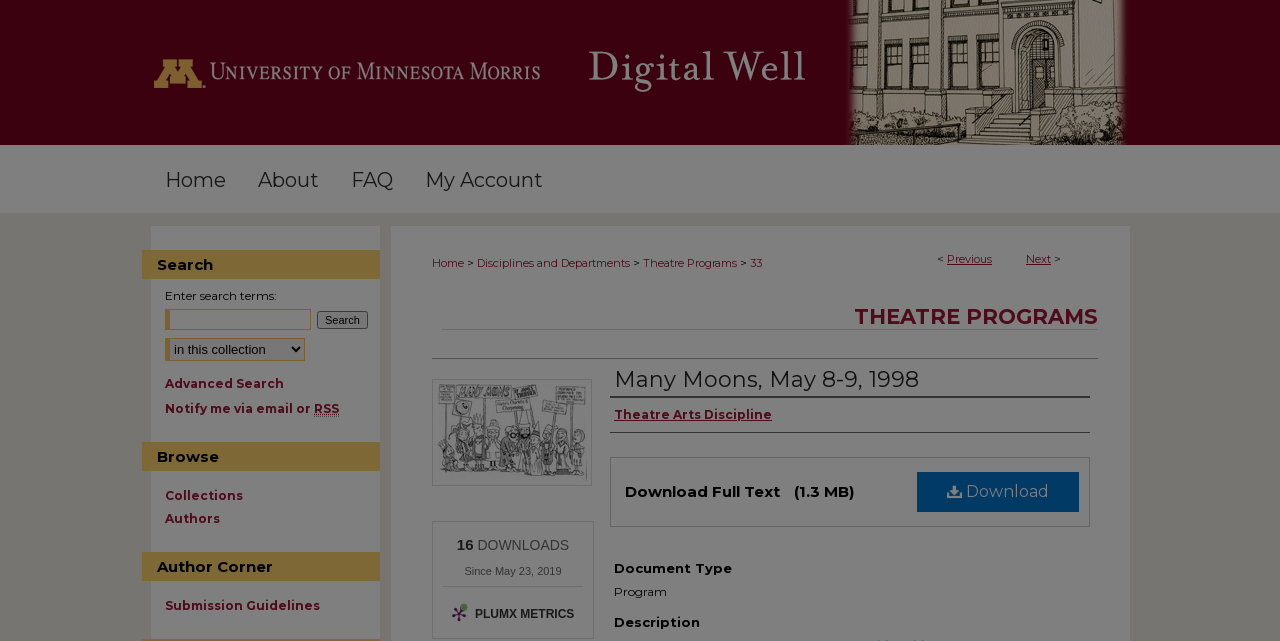Determine the bounding box coordinates of the region to click in order to accomplish the following instruction: "Click the 'Open Catalogue' link". Provide the coordinates as four float numbers between 0 and 1, specifically [left, top, right, bottom].

None